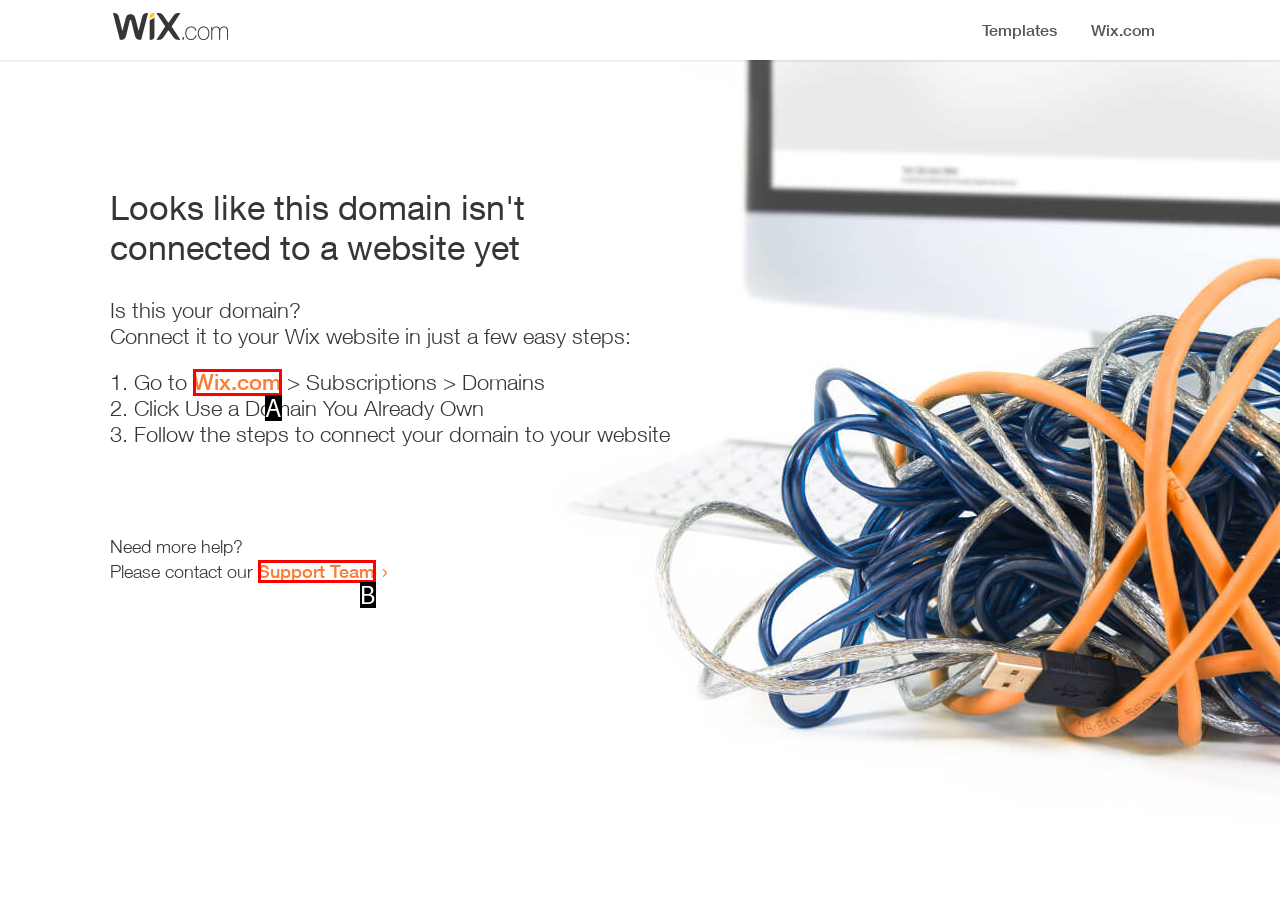From the options shown, which one fits the description: Contact? Respond with the appropriate letter.

None